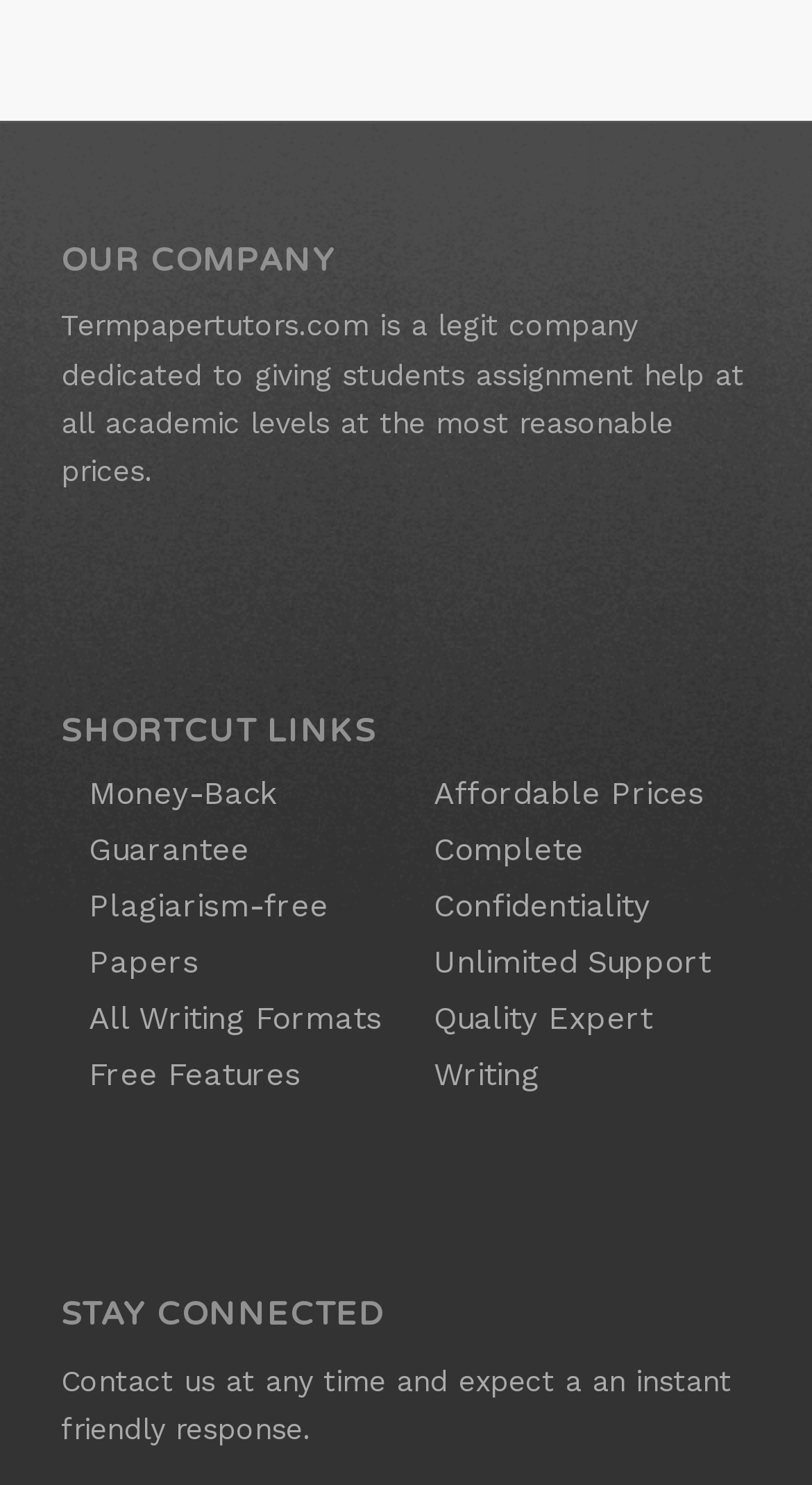Please specify the bounding box coordinates of the clickable section necessary to execute the following command: "Click on 'All Writing Formats'".

[0.109, 0.673, 0.471, 0.698]